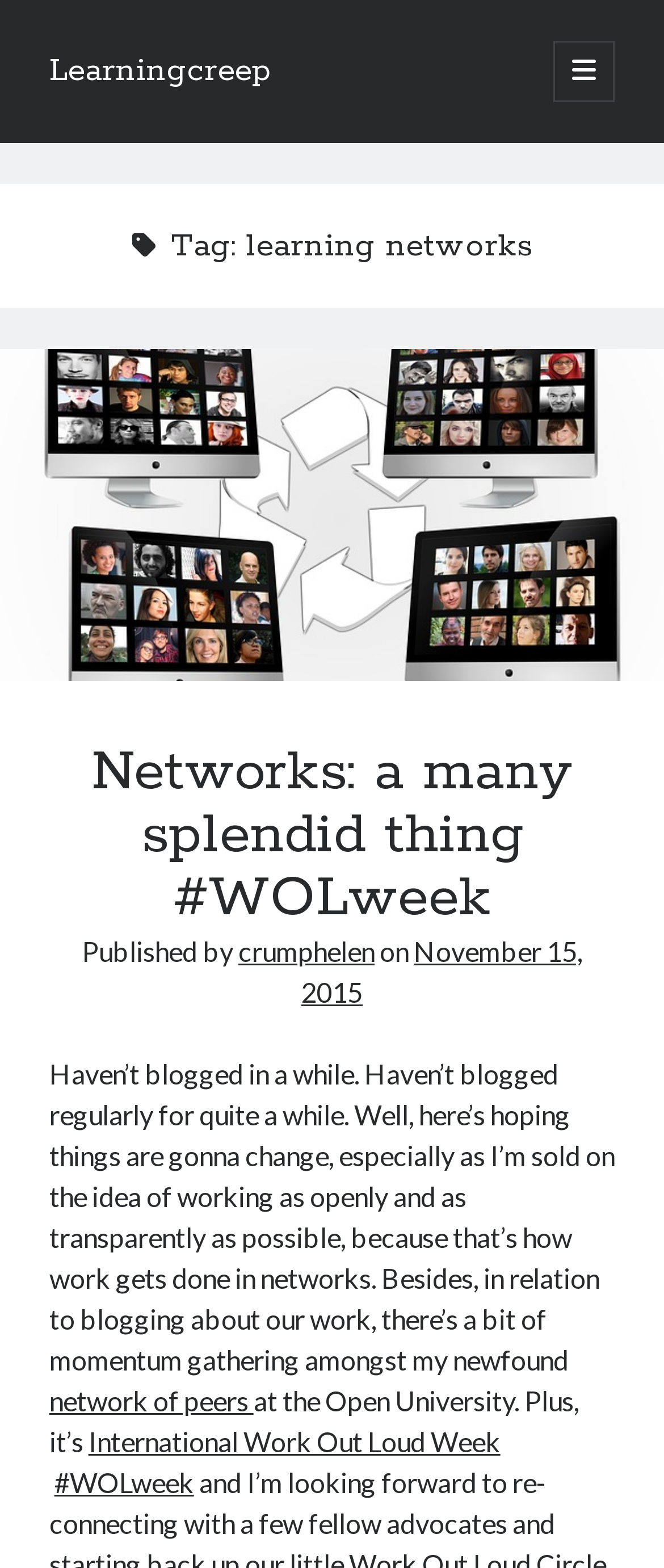What is the name of the website?
Based on the image, please offer an in-depth response to the question.

I determined the answer by looking at the root element 'learning networks – Learningcreep' and the link 'Learningcreep' which suggests that the website's name is Learningcreep.